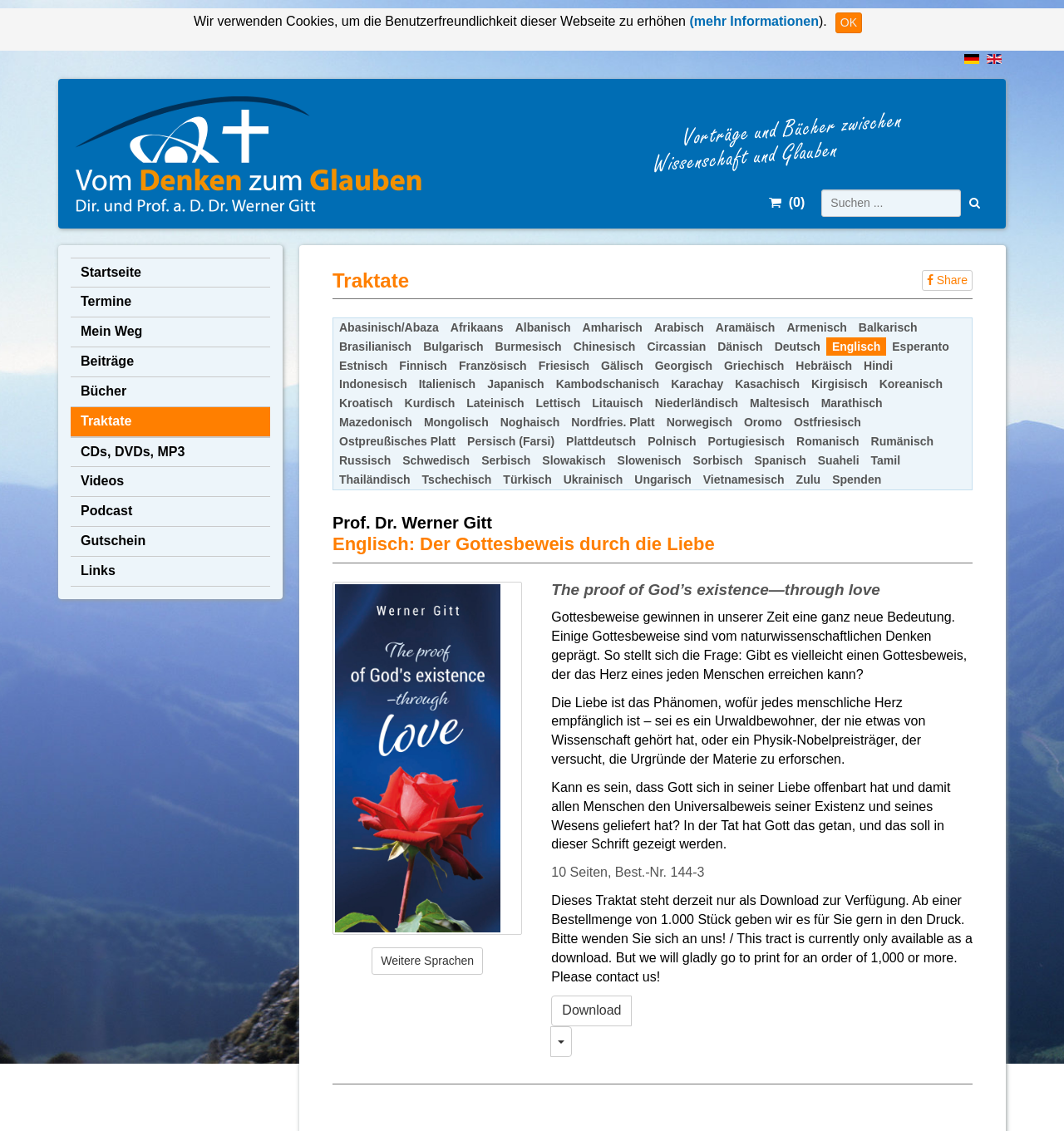Find the bounding box coordinates of the area to click in order to follow the instruction: "Go to Startseite".

[0.066, 0.227, 0.254, 0.254]